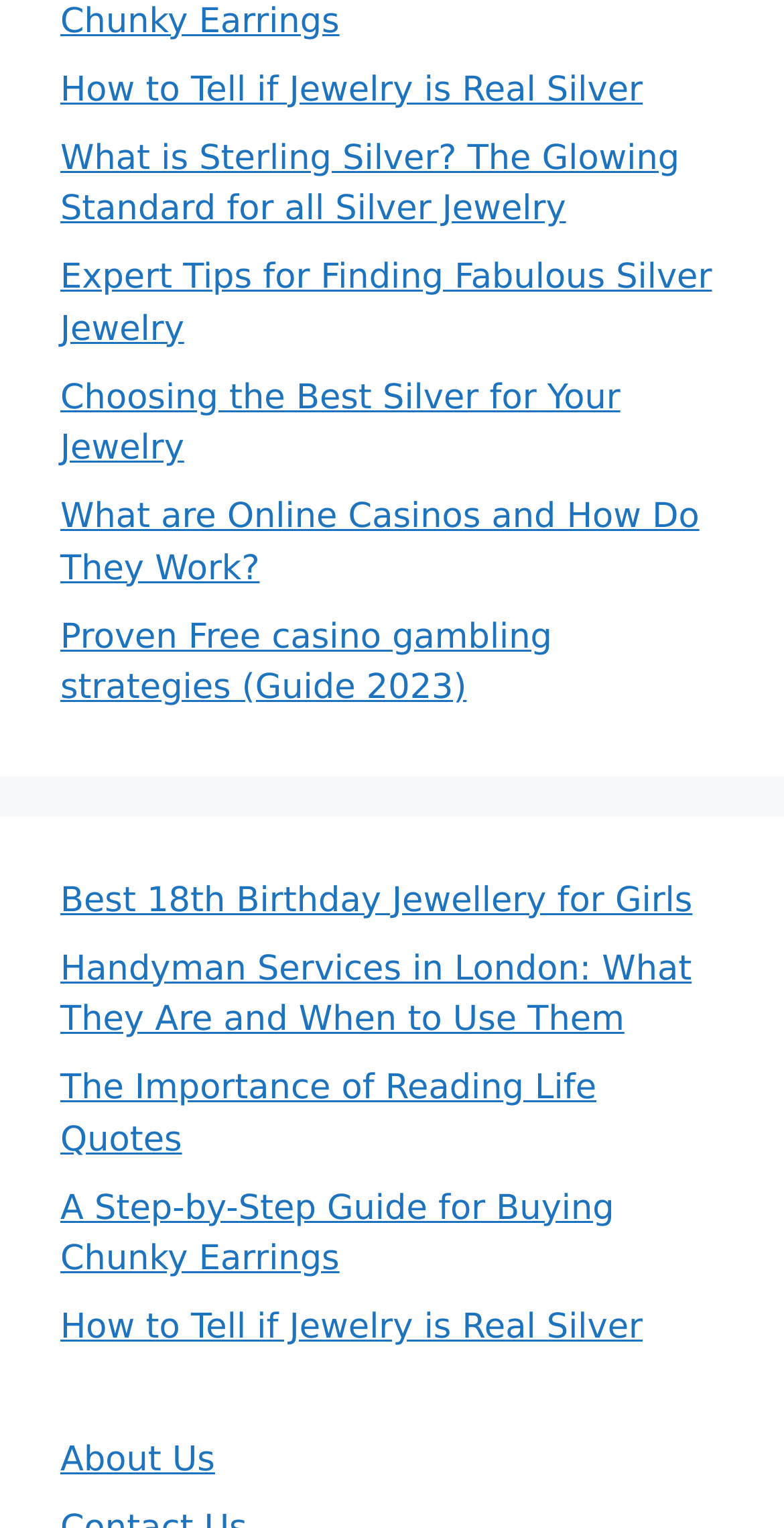Please provide a detailed answer to the question below by examining the image:
Are there any links related to handyman services?

I found a link with the text 'Handyman Services in London: What They Are and When to Use Them', which indicates that there is a link related to handyman services on the webpage.